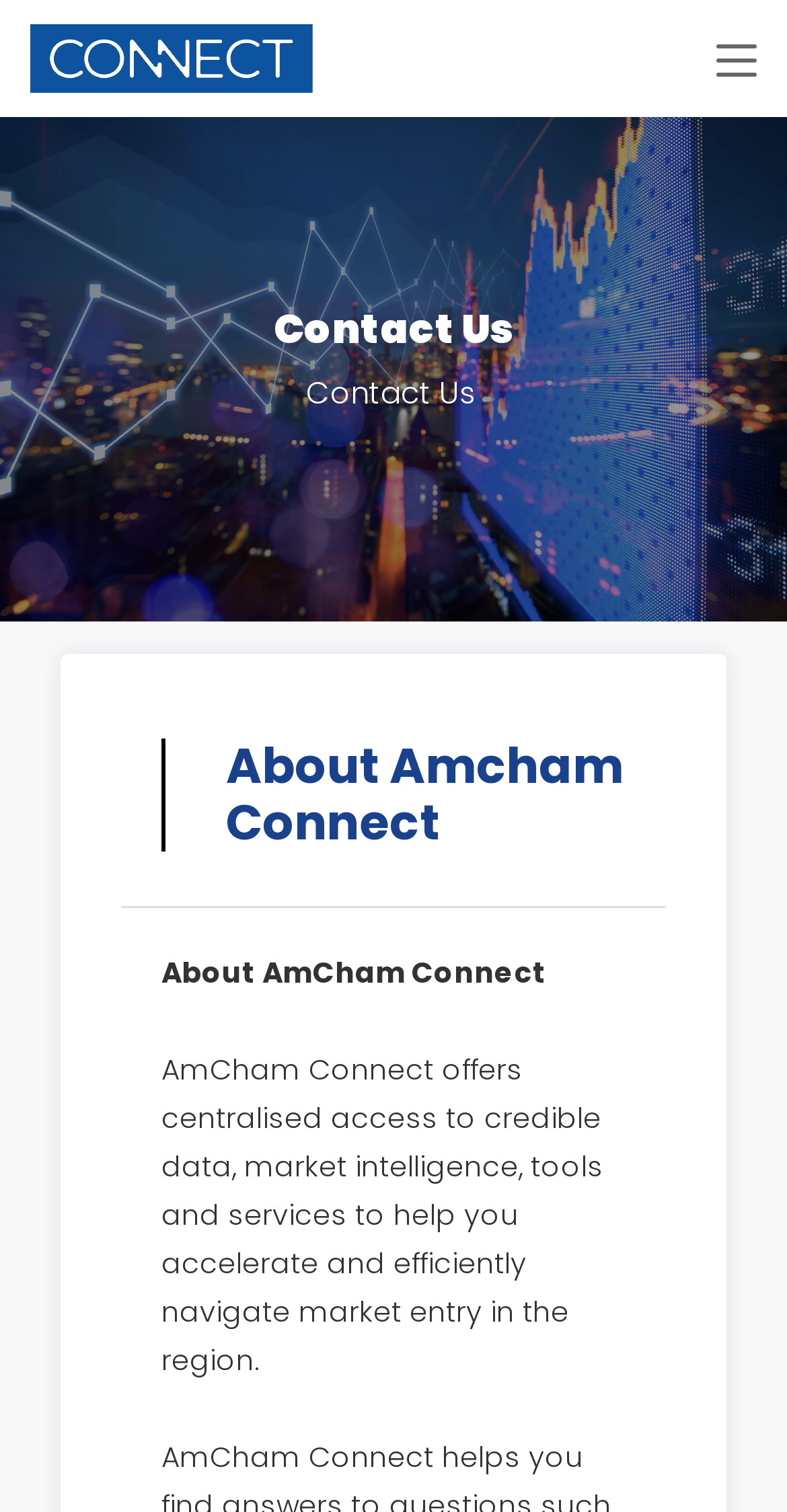Identify and provide the bounding box coordinates of the UI element described: "aria-label="Toggle navigation"". The coordinates should be formatted as [left, top, right, bottom], with each number being a float between 0 and 1.

[0.91, 0.029, 0.962, 0.053]